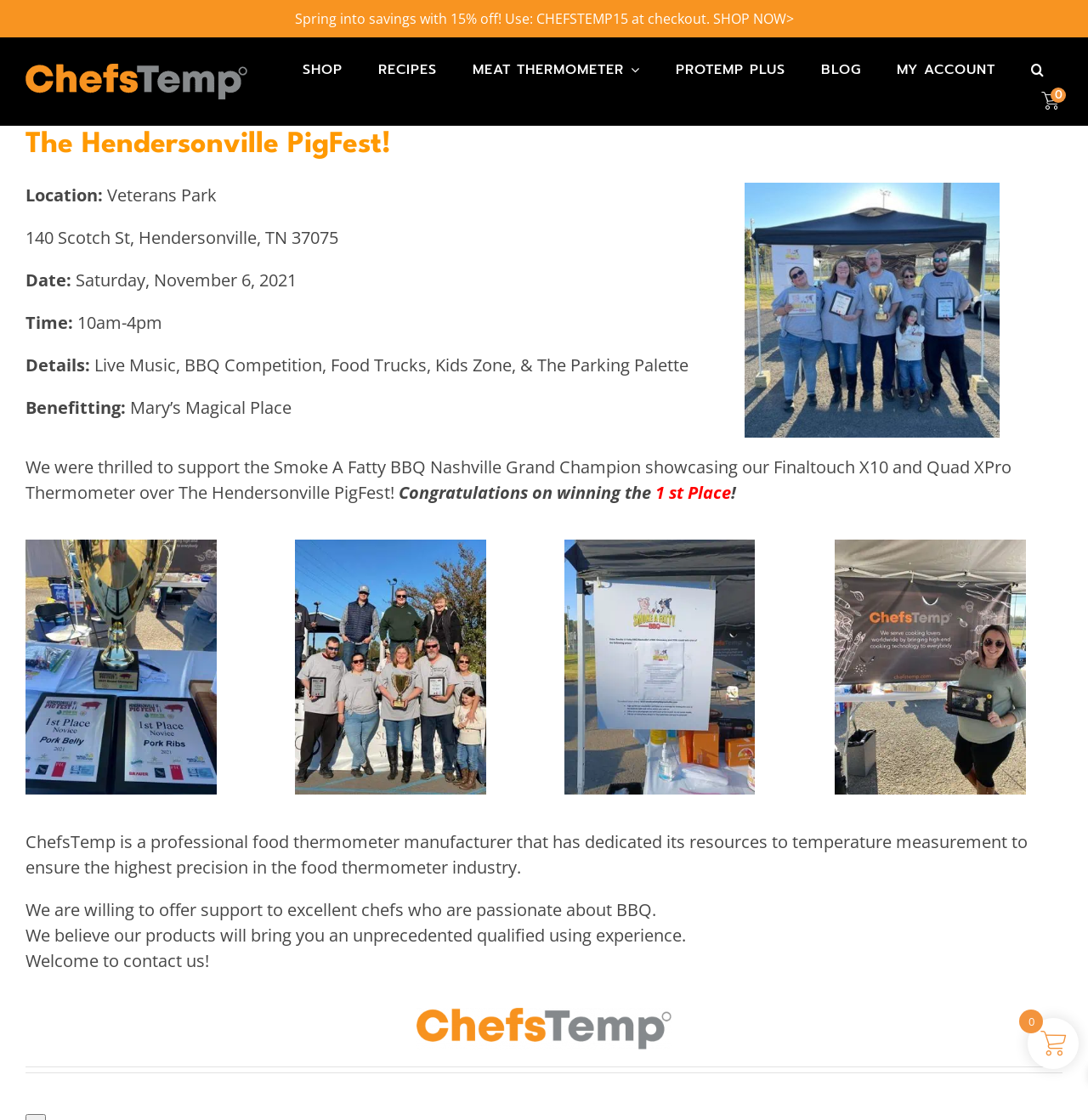Give a detailed account of the webpage, highlighting key information.

The webpage is about ChefsTemp, a professional food thermometer manufacturer, and its involvement in the Hendersonville PigFest event. At the top of the page, there is a main logo and a navigation menu with links to "SHOP", "RECIPES", "PROTEMP PLUS", "BLOG", and "MY ACCOUNT". Below the navigation menu, there is a heading that reads "The Hendersonville PigFest!" followed by details about the event, including the location, date, time, and activities.

On the left side of the page, there is a section with several images showcasing the event, including a BBQ competition and food trucks. Below these images, there is a paragraph of text that describes ChefsTemp's involvement in the event and its products.

On the right side of the page, there is a section with a promotional link "Spring into savings with 15% off! Use: CHEFSTEMP15 at checkout. SHOP NOW" and a search button. Below this section, there is a paragraph of text that describes ChefsTemp's mission and products, followed by a call to action to contact them.

At the bottom of the page, there is a logo of ChefsTemp and a link to go back to the top of the page. Overall, the webpage is promoting ChefsTemp's products and its involvement in the Hendersonville PigFest event, while also providing information about the event itself.